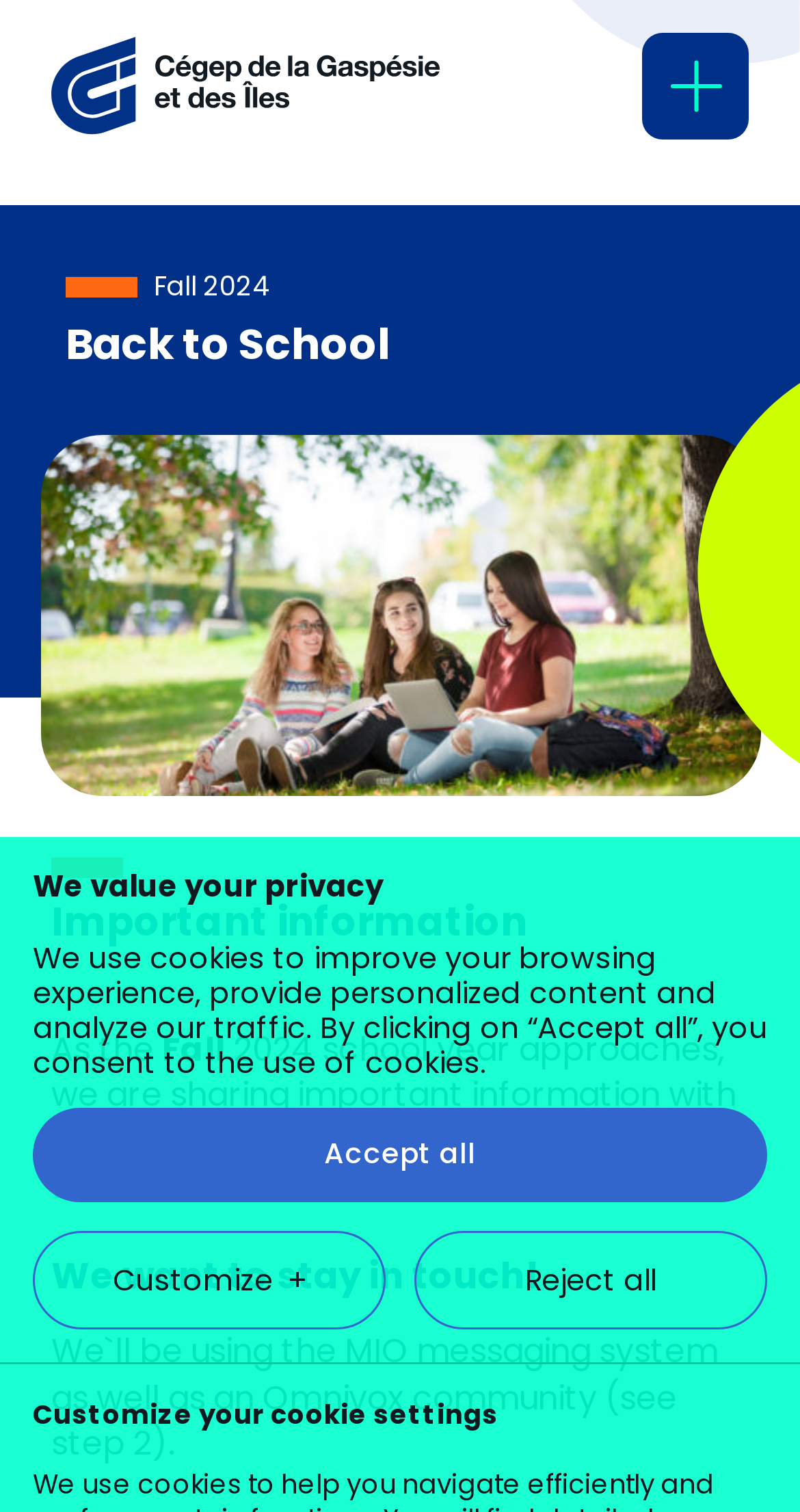What is the name of the institution?
Based on the visual, give a brief answer using one word or a short phrase.

Cégep de la Gaspésie et des Îles